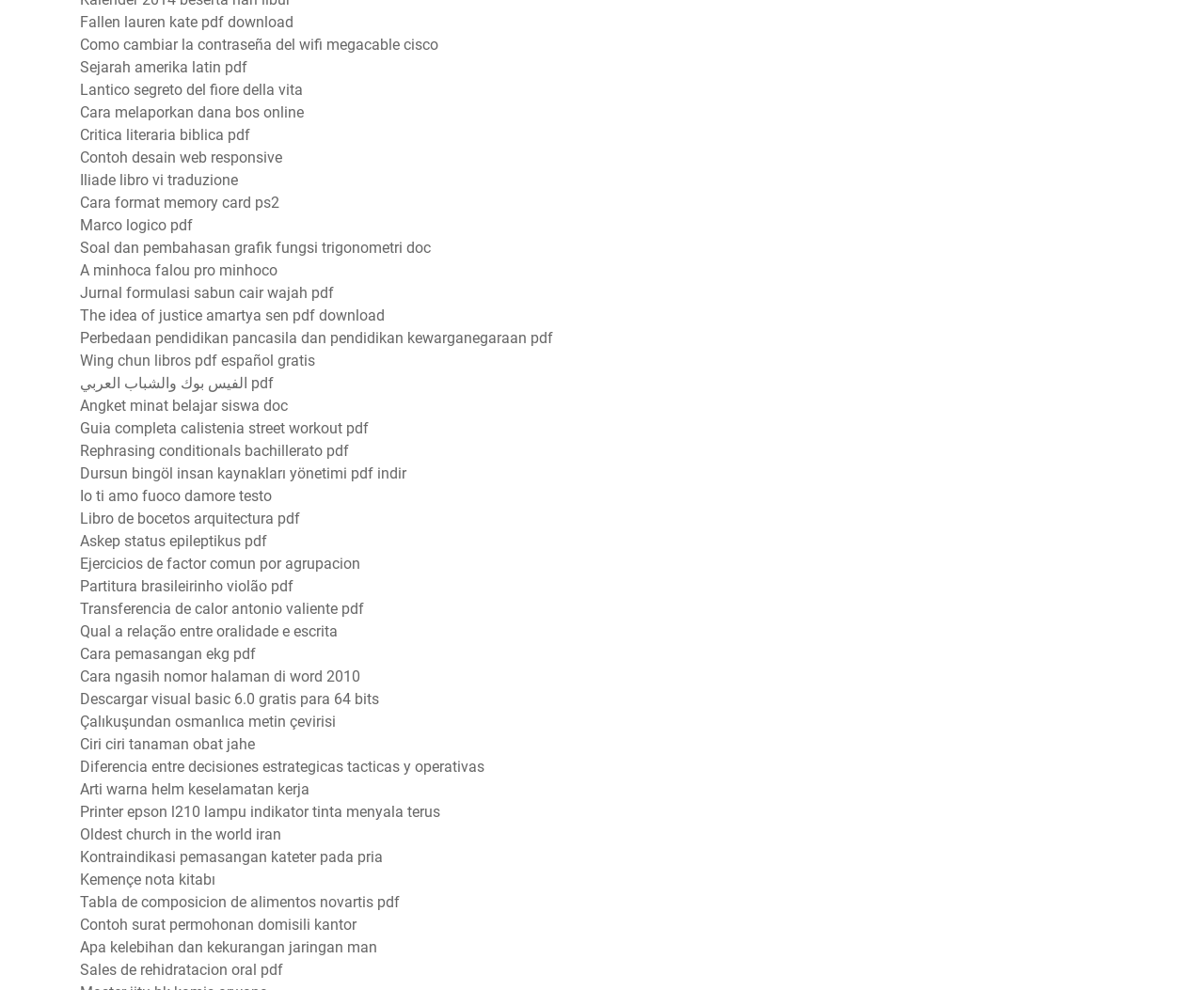Identify the bounding box for the UI element described as: "Libro de bocetos arquitectura pdf". Ensure the coordinates are four float numbers between 0 and 1, formatted as [left, top, right, bottom].

[0.066, 0.515, 0.249, 0.533]